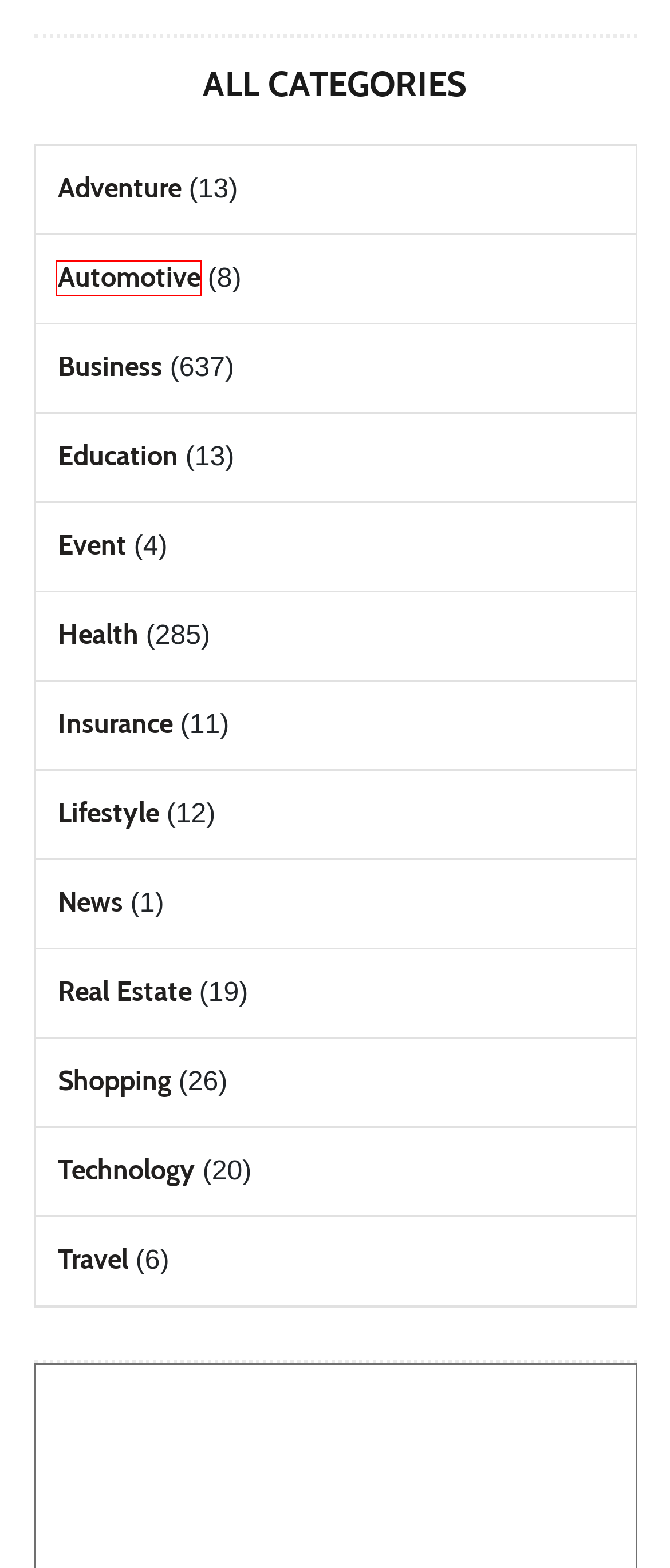Analyze the screenshot of a webpage that features a red rectangle bounding box. Pick the webpage description that best matches the new webpage you would see after clicking on the element within the red bounding box. Here are the candidates:
A. Contact Us
B. Automotive - Blogging Palace
C. Higher Education Blog | Education Blog Topics - Blogging Palace
D. Blogging Palace | Latest Articles To Read | Latest Blogs Online
E. Event - Blogging Palace
F. Typical Errors to Avoid in Heat Exchanger Tube Selection
G. News - Blogging Palace
H. Travel - Blogging Palace

B